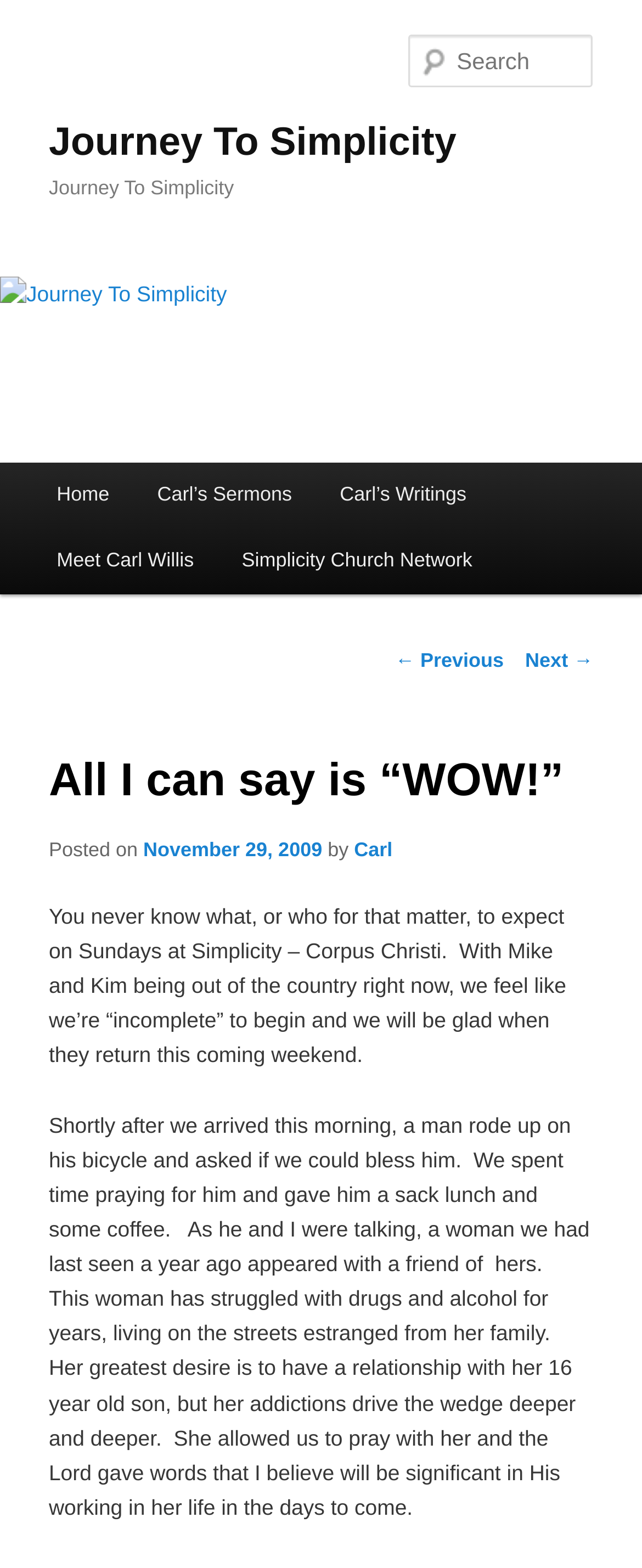Pinpoint the bounding box coordinates of the clickable element to carry out the following instruction: "Search for something."

[0.637, 0.022, 0.924, 0.056]